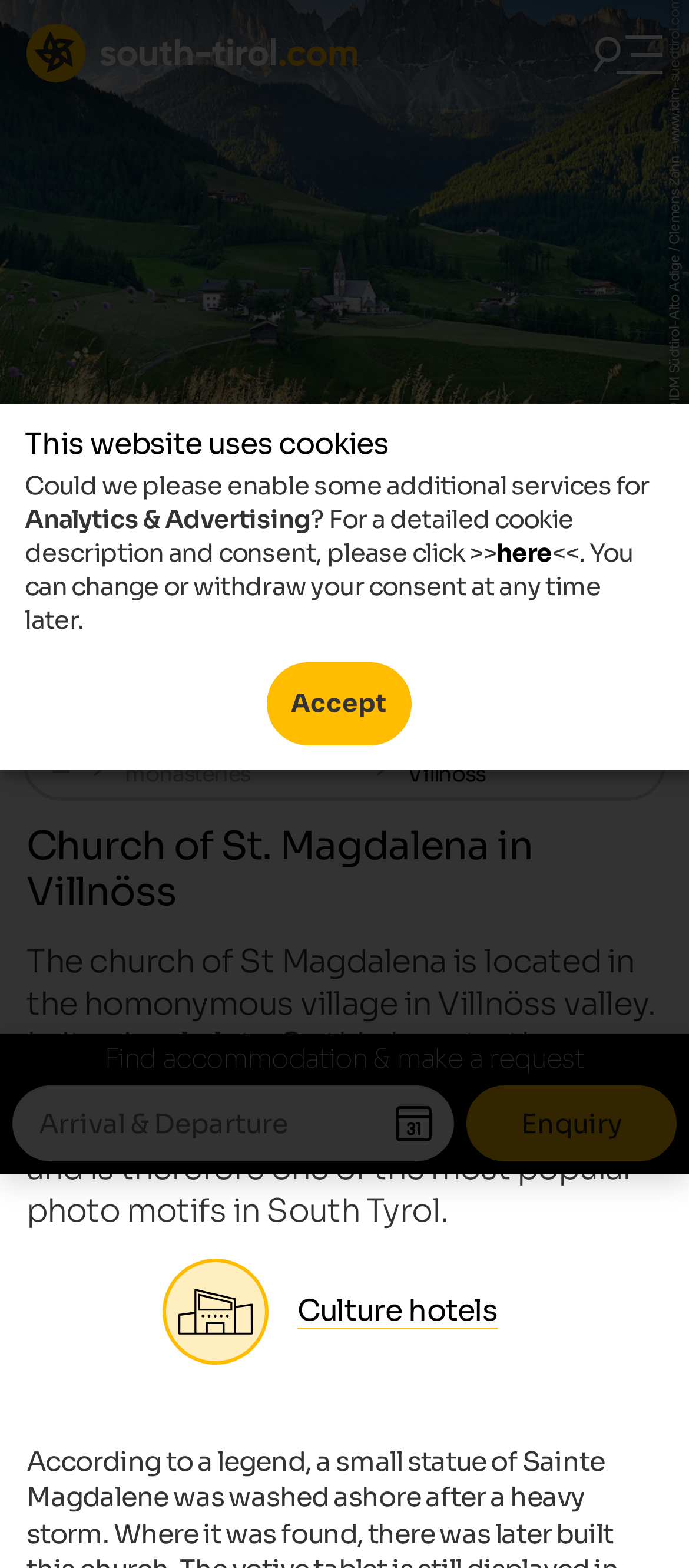Refer to the image and answer the question with as much detail as possible: What is the background of the church?

I found the answer by looking at the StaticText element with the text 'the building perfectly harmonises with the majestic Geisler peaks in its background'. This suggests that the background of the church is the Geisler peaks.